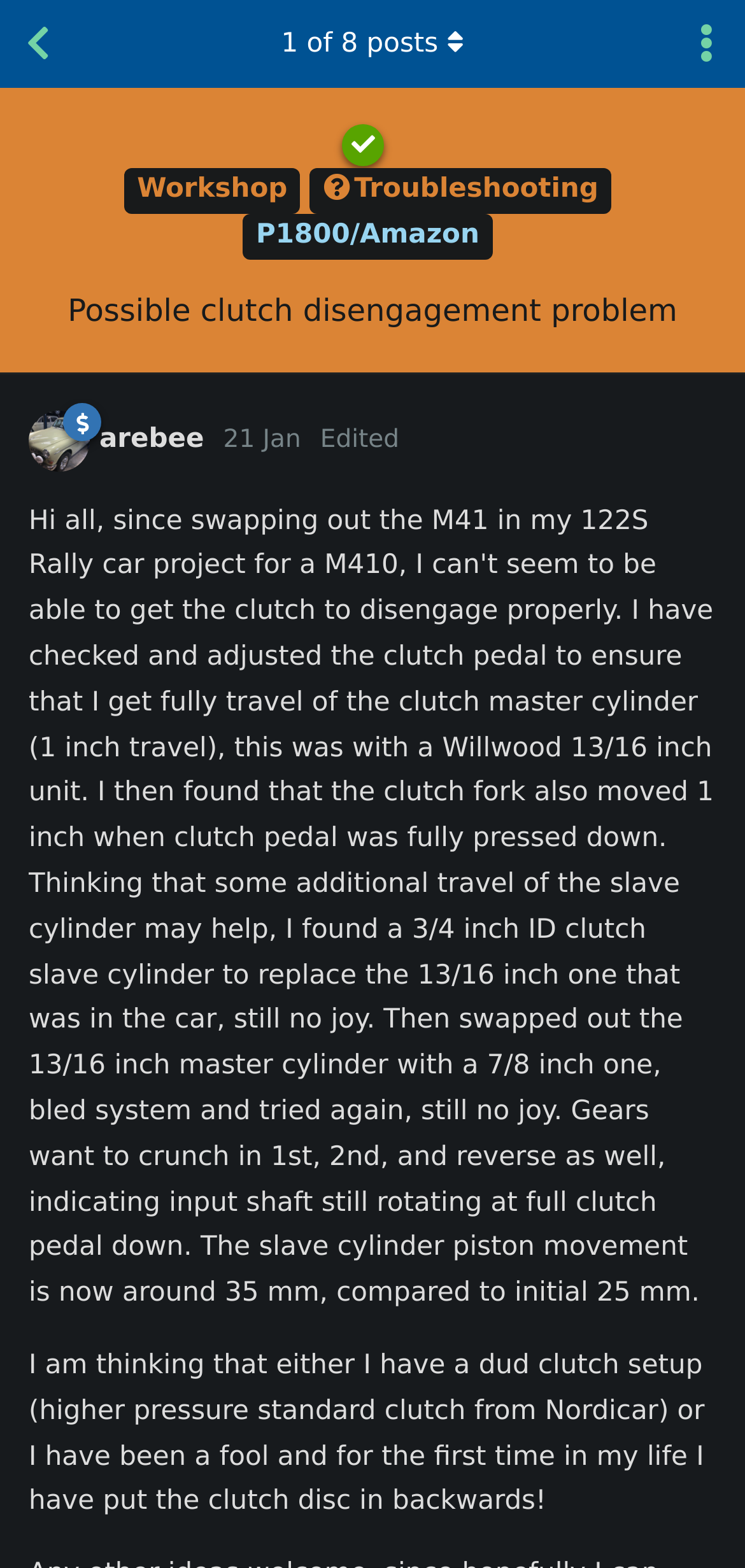What is the category of the discussion?
Please give a detailed answer to the question using the information shown in the image.

The category of the discussion is 'Troubleshooting', which is indicated by the link ' Troubleshooting' under the 'HeaderAsNonLandmark' element.